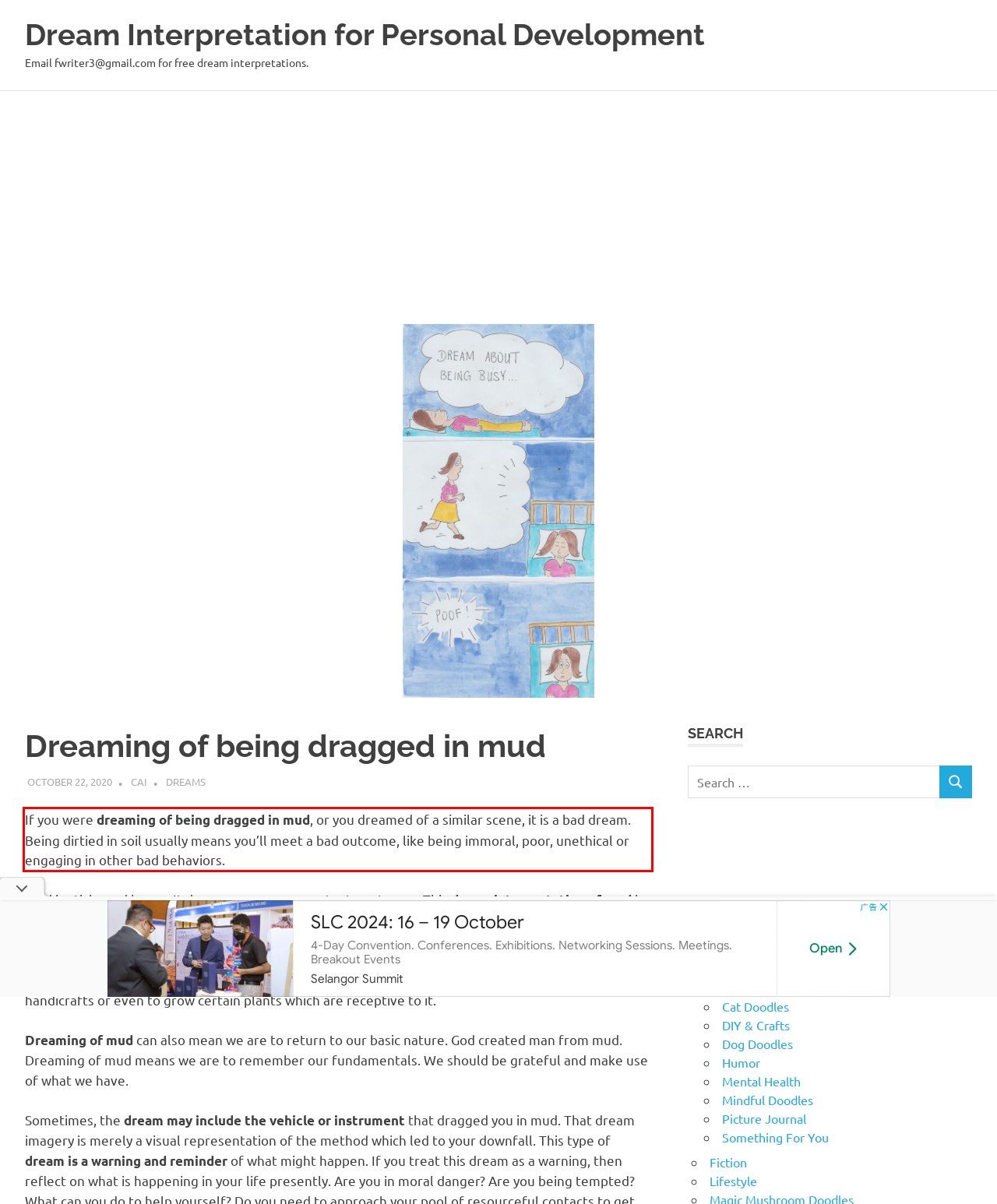Analyze the screenshot of the webpage that features a red bounding box and recognize the text content enclosed within this red bounding box.

If you were dreaming of being dragged in mud, or you dreamed of a similar scene, it is a bad dream. Being dirtied in soil usually means you’ll meet a bad outcome, like being immoral, poor, unethical or engaging in other bad behaviors.